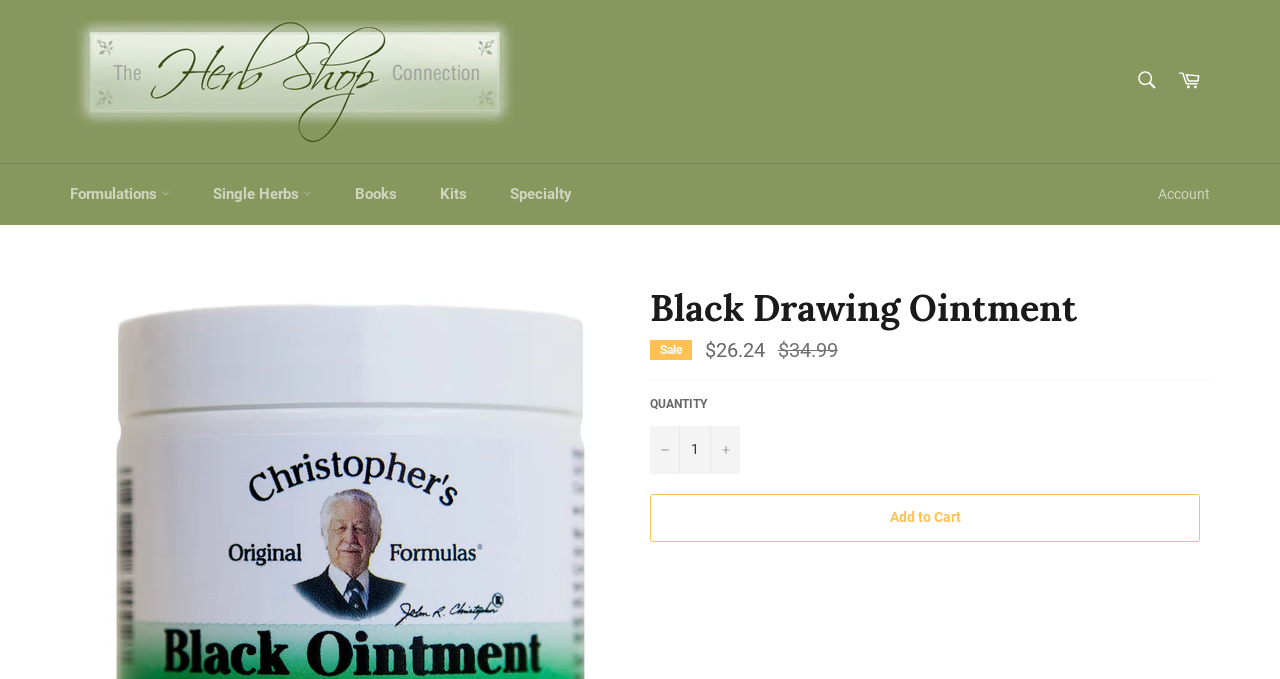Please identify the bounding box coordinates of the area that needs to be clicked to fulfill the following instruction: "Go to Cart."

[0.912, 0.087, 0.945, 0.153]